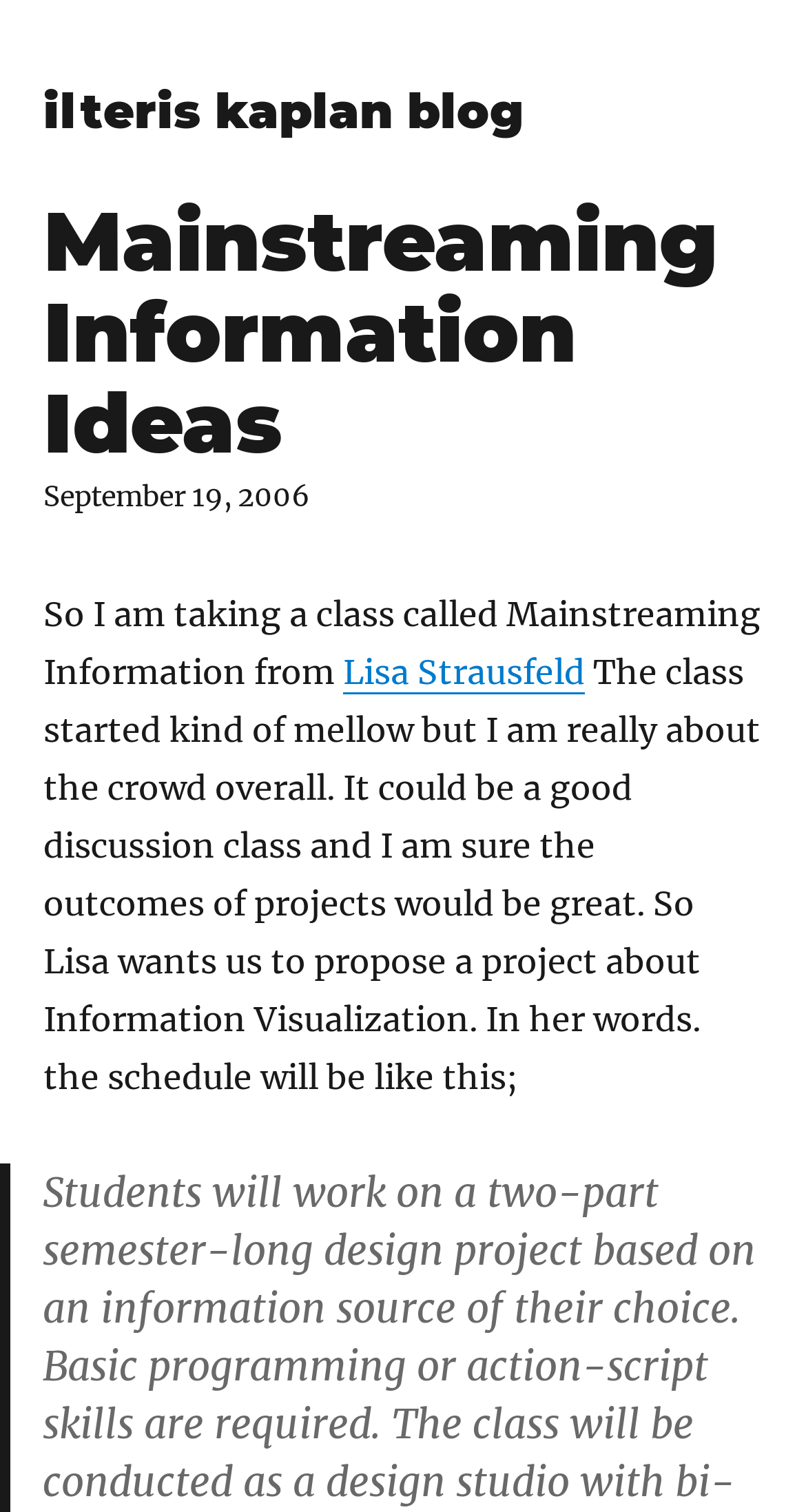Bounding box coordinates are specified in the format (top-left x, top-left y, bottom-right x, bottom-right y). All values are floating point numbers bounded between 0 and 1. Please provide the bounding box coordinate of the region this sentence describes: Lisa Strausfeld

[0.426, 0.431, 0.726, 0.458]